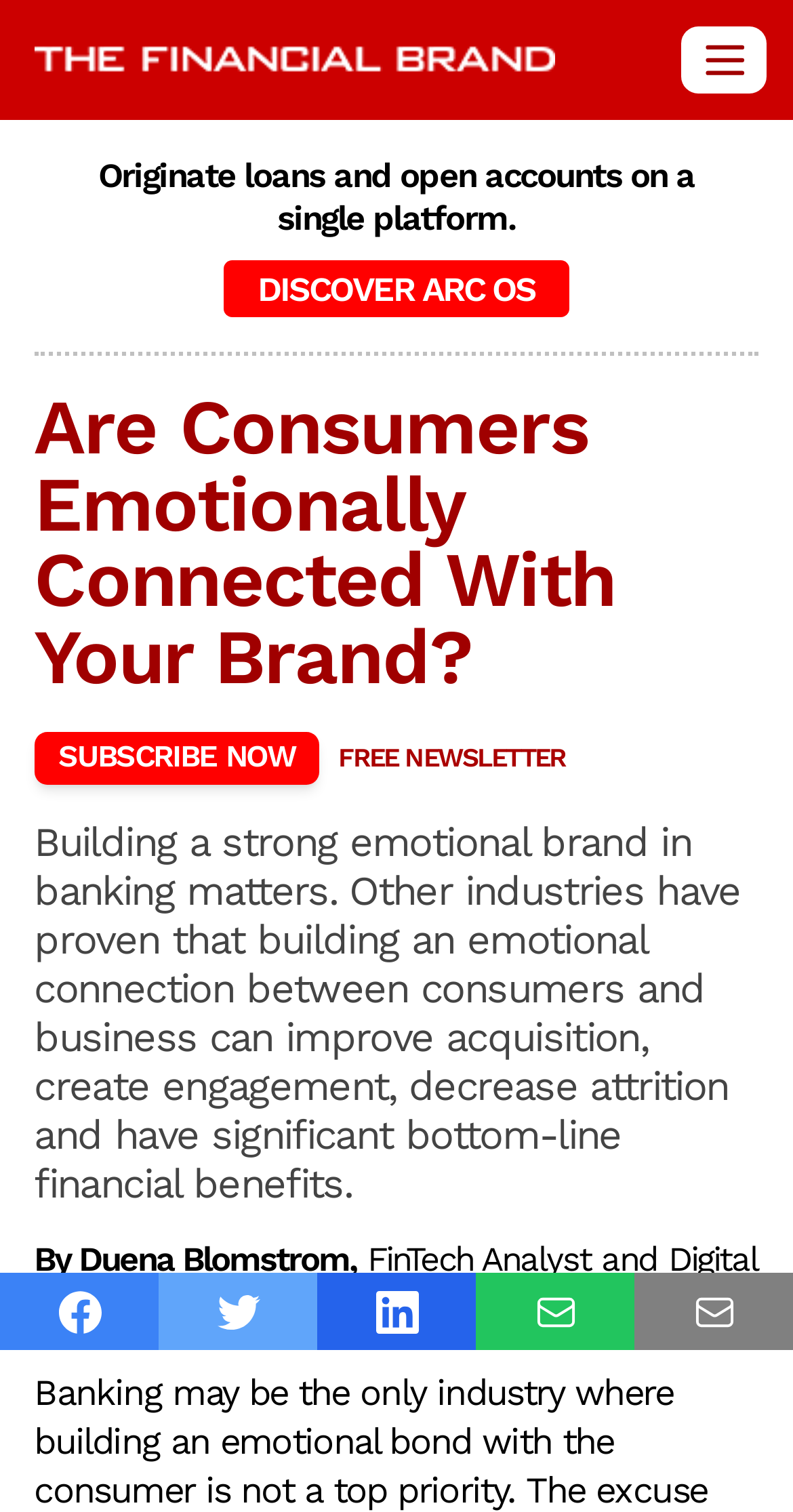Please determine the bounding box coordinates of the clickable area required to carry out the following instruction: "Discover ARC OS". The coordinates must be four float numbers between 0 and 1, represented as [left, top, right, bottom].

[0.282, 0.172, 0.718, 0.21]